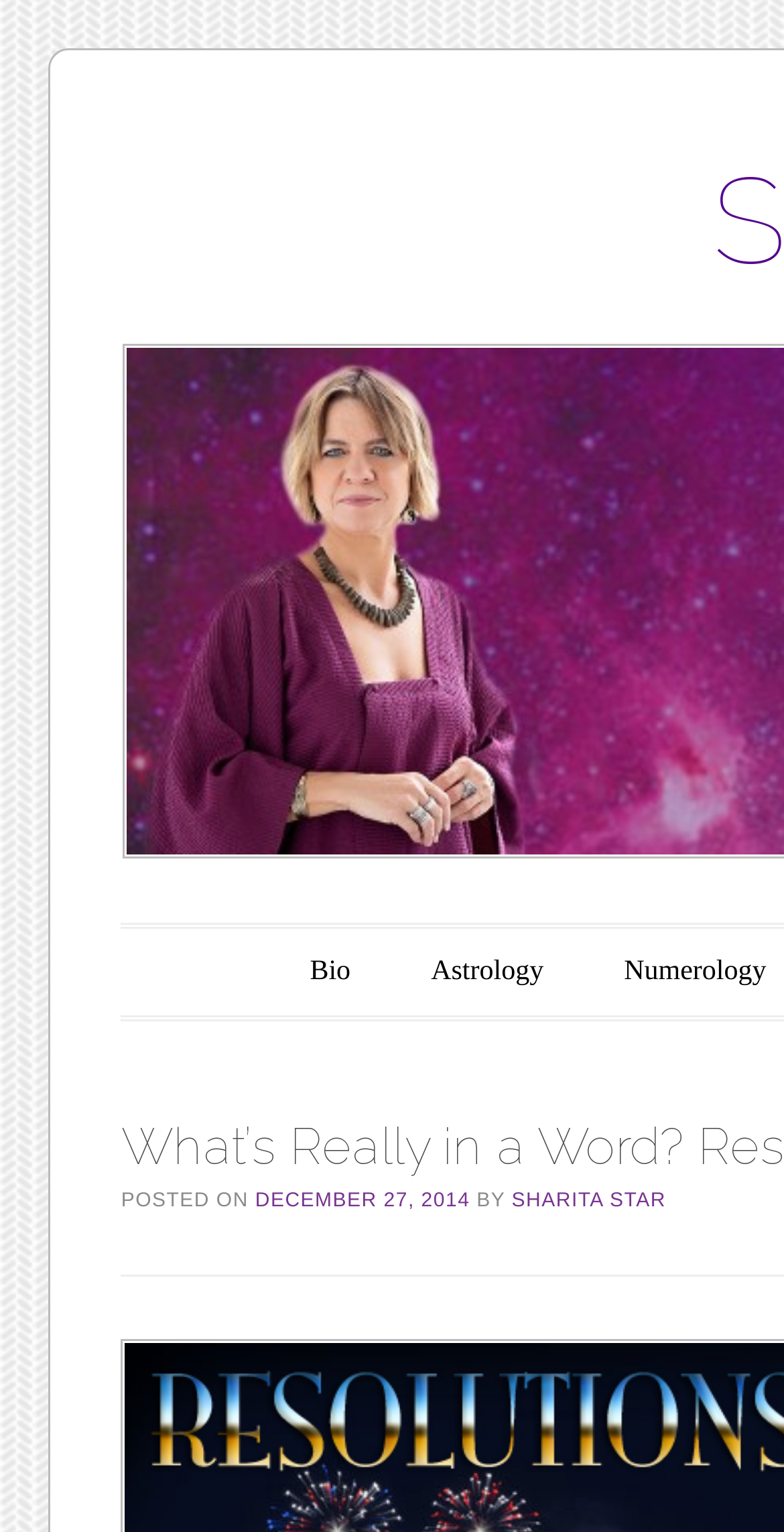How many links are in the main menu? Refer to the image and provide a one-word or short phrase answer.

3